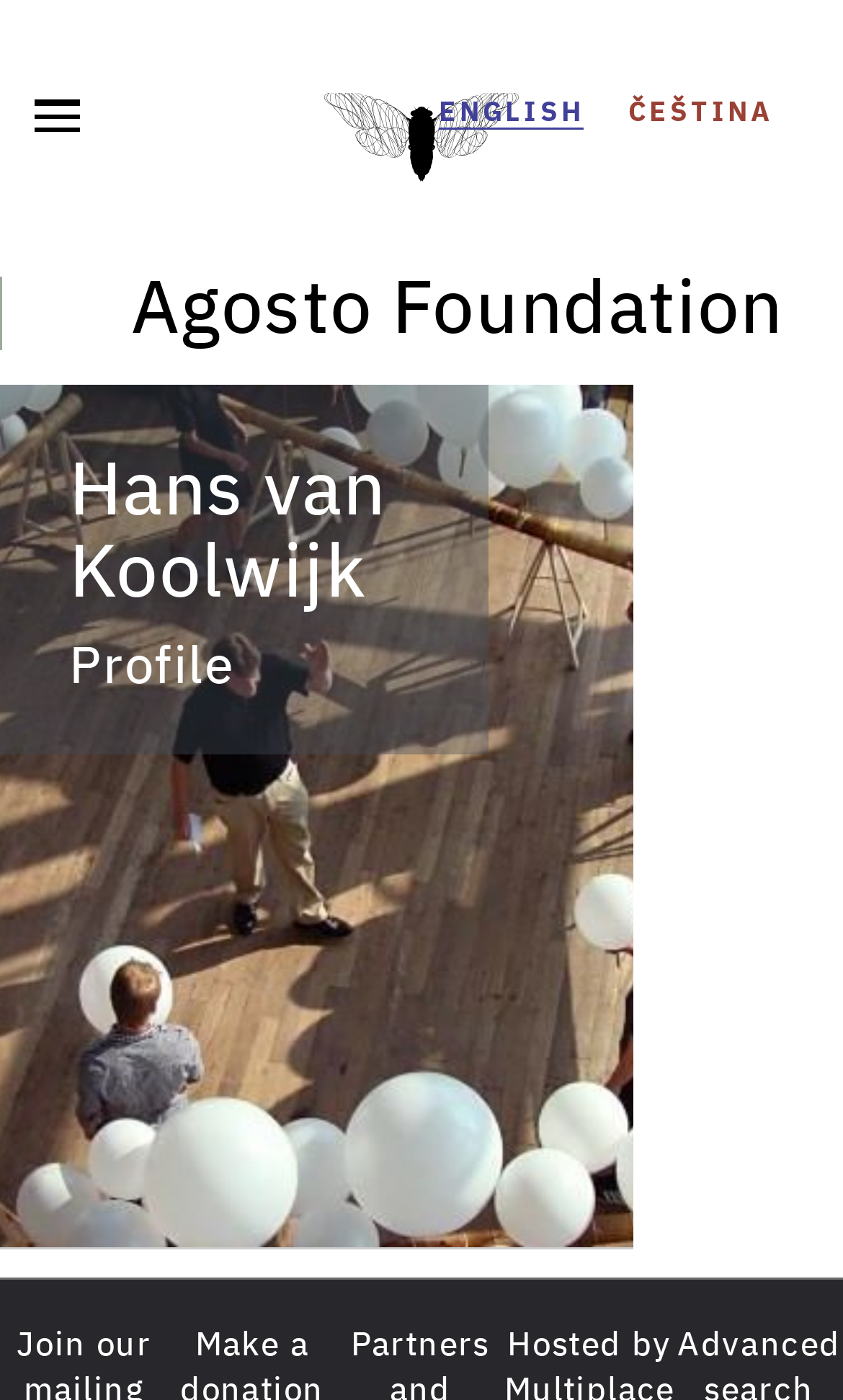What is the language of the link on the top right?
Could you please answer the question thoroughly and with as much detail as possible?

I looked at the top right section of the webpage and found two links, 'ENGLISH' and 'ČEŠTINA', which suggests that the webpage provides language options. The first link is 'ENGLISH', so the answer is 'ENGLISH'.